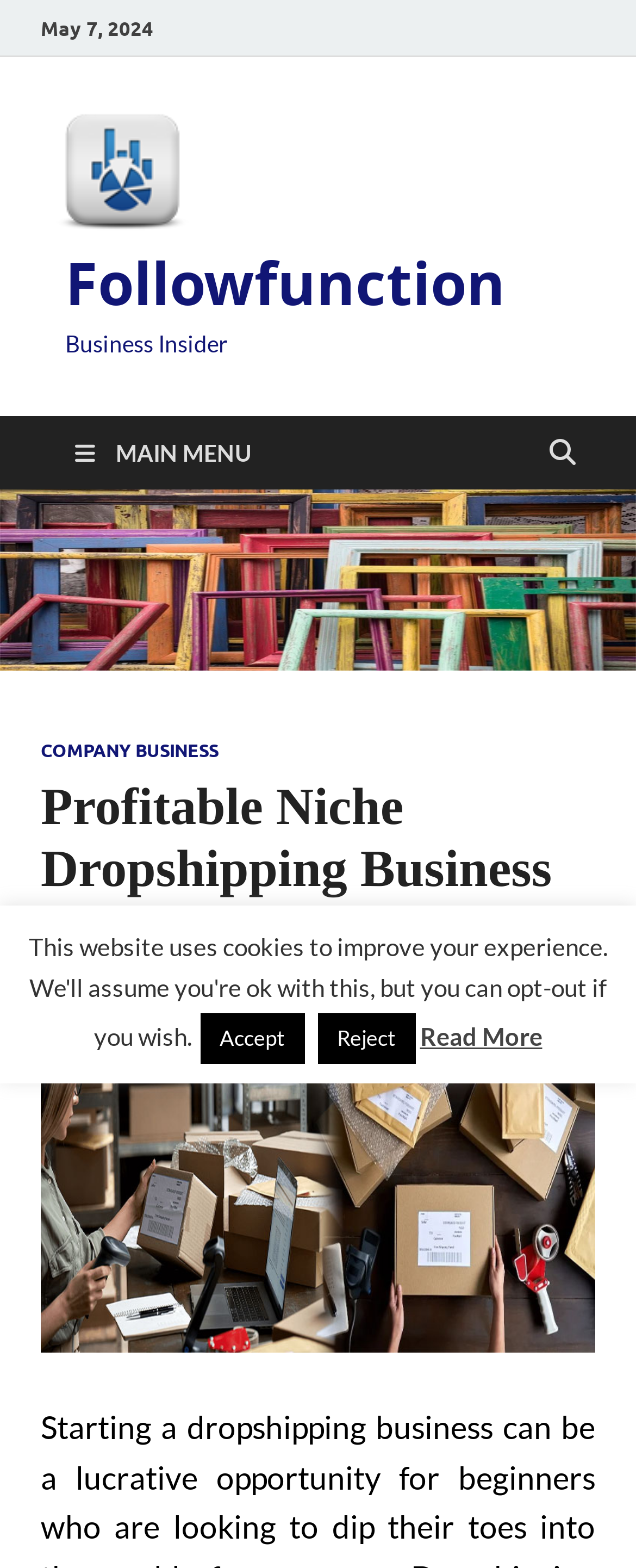Provide a one-word or one-phrase answer to the question:
What is the name of the website?

Followfunction